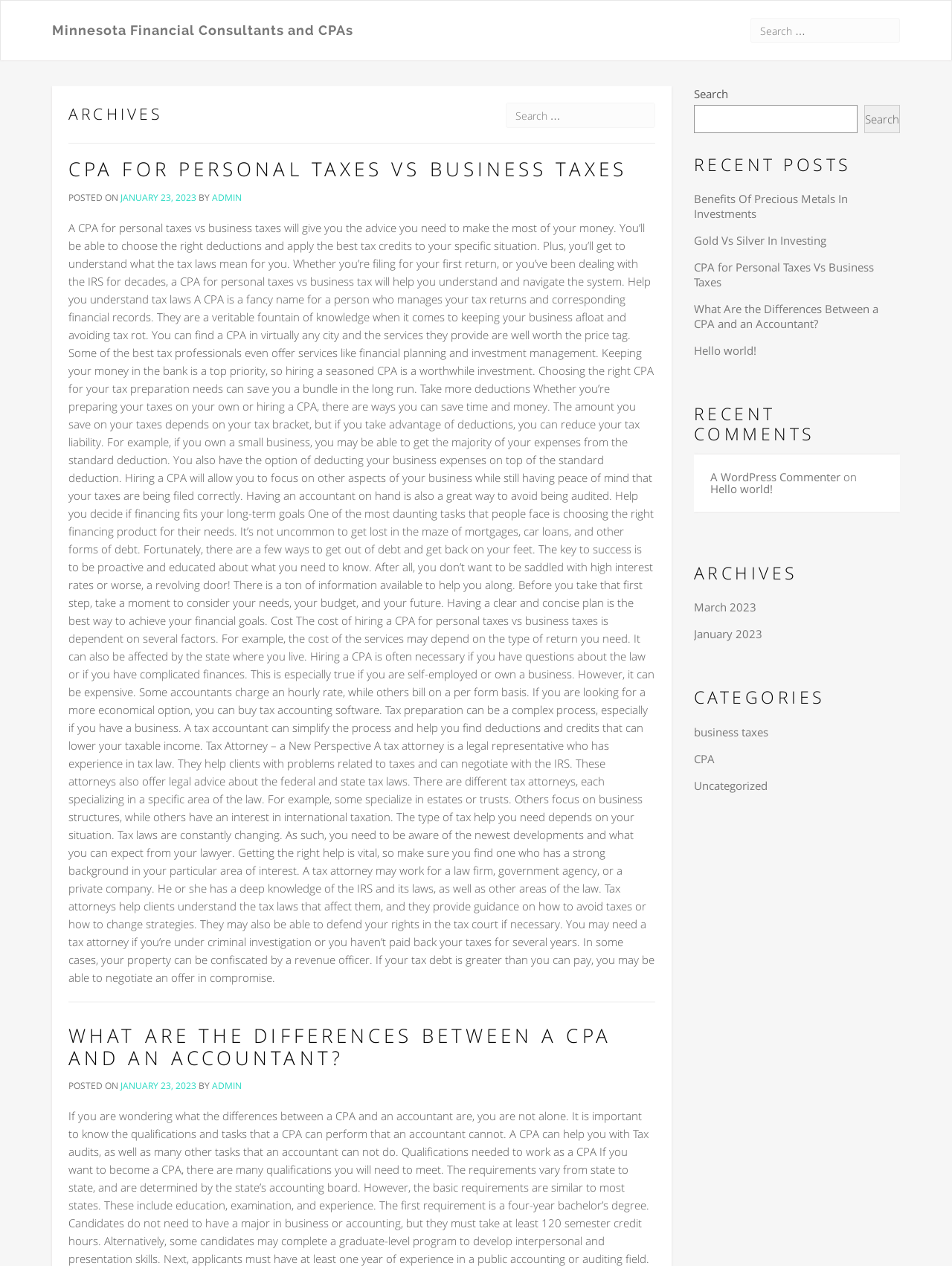Please specify the bounding box coordinates of the clickable section necessary to execute the following command: "Click on the link to learn about the differences between a CPA and an accountant".

[0.072, 0.808, 0.642, 0.845]